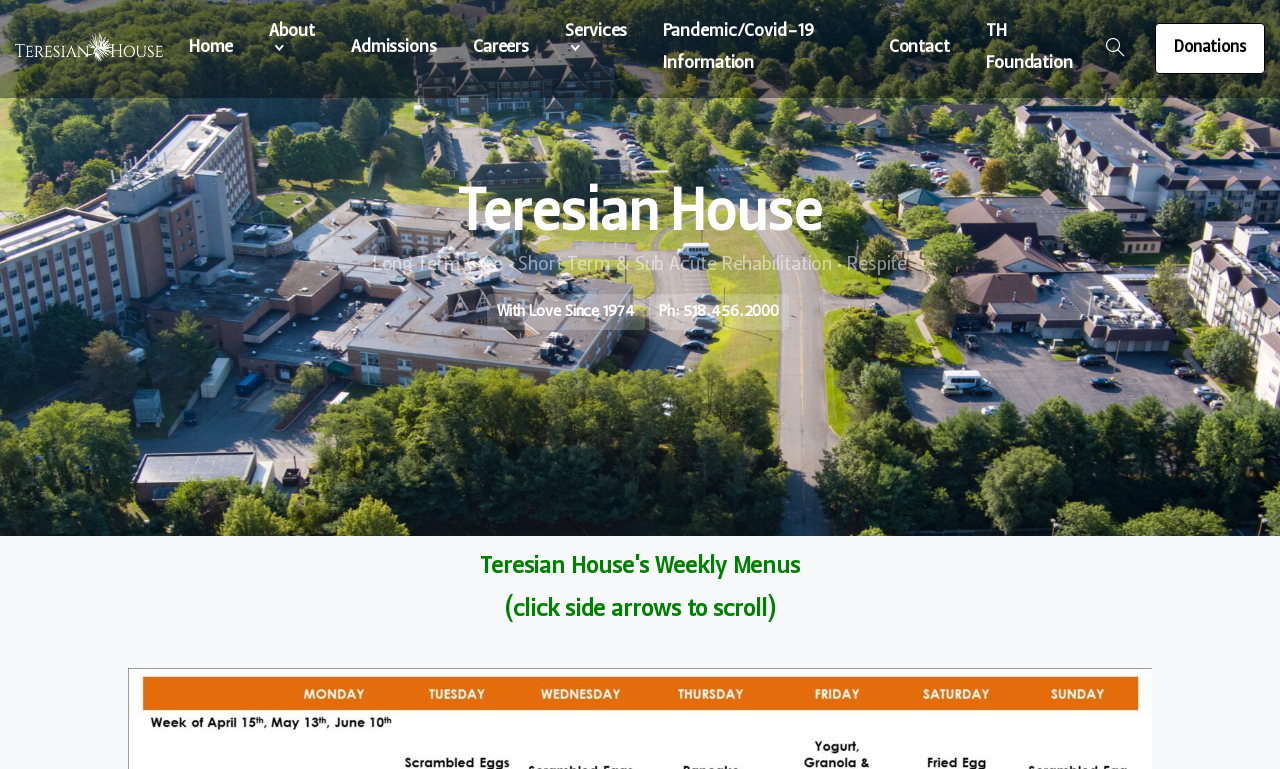Determine the bounding box coordinates of the clickable area required to perform the following instruction: "explore services". The coordinates should be represented as four float numbers between 0 and 1: [left, top, right, bottom].

[0.435, 0.01, 0.496, 0.115]